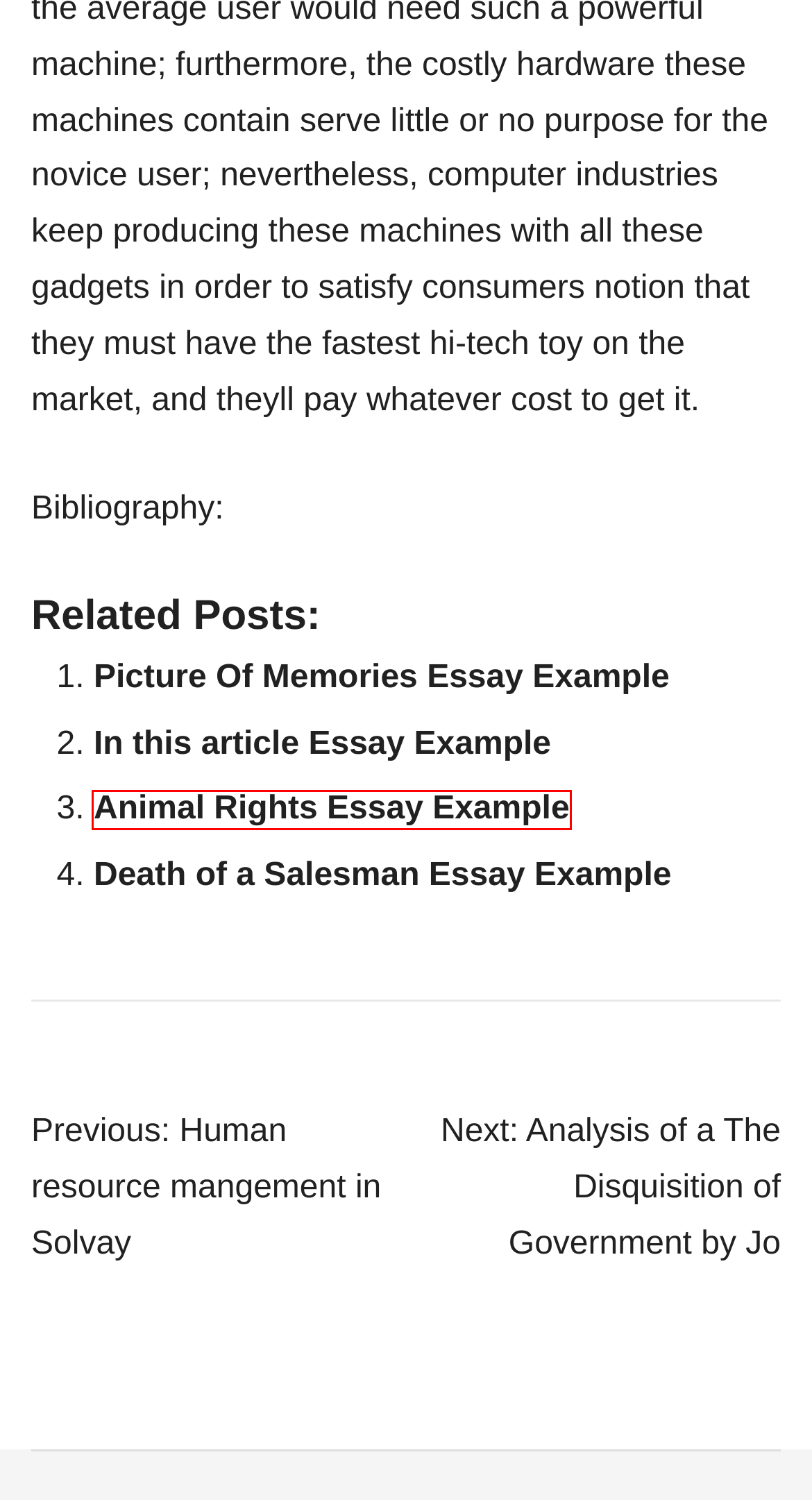You are presented with a screenshot of a webpage containing a red bounding box around an element. Determine which webpage description best describes the new webpage after clicking on the highlighted element. Here are the candidates:
A. Human resource mangement in Solvay Free Essay Sample on Student Academy
B. In this article Essay Example Free Essay Sample on Student Academy
C. Death of a Salesman Essay Example Free Essay Sample on Student Academy
D. Free Essay Samples by Students Academy - Student Academy
E. Animal Rights Essay Example Free Essay Sample on Student Academy
F. Analysis of a The Disquisition of Government by Jo Free Essay Sample on Student Academy
G. Picture Of Memories Essay Example Free Essay Sample on Student Academy
H. Botiga: Fast & Lightweight WooCommerce WordPress Theme

E